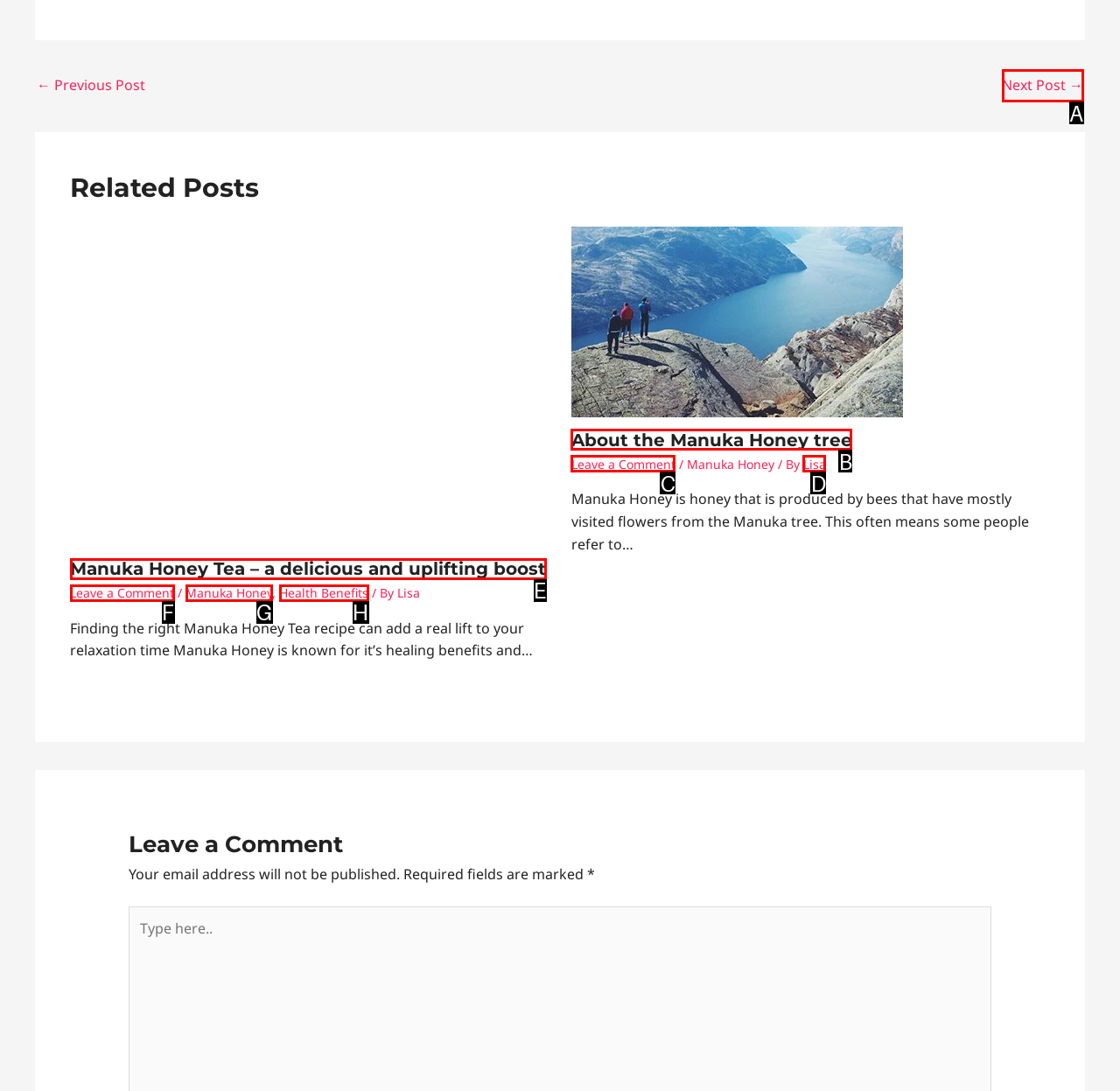Choose the HTML element that aligns with the description: About the Manuka Honey tree. Indicate your choice by stating the letter.

B